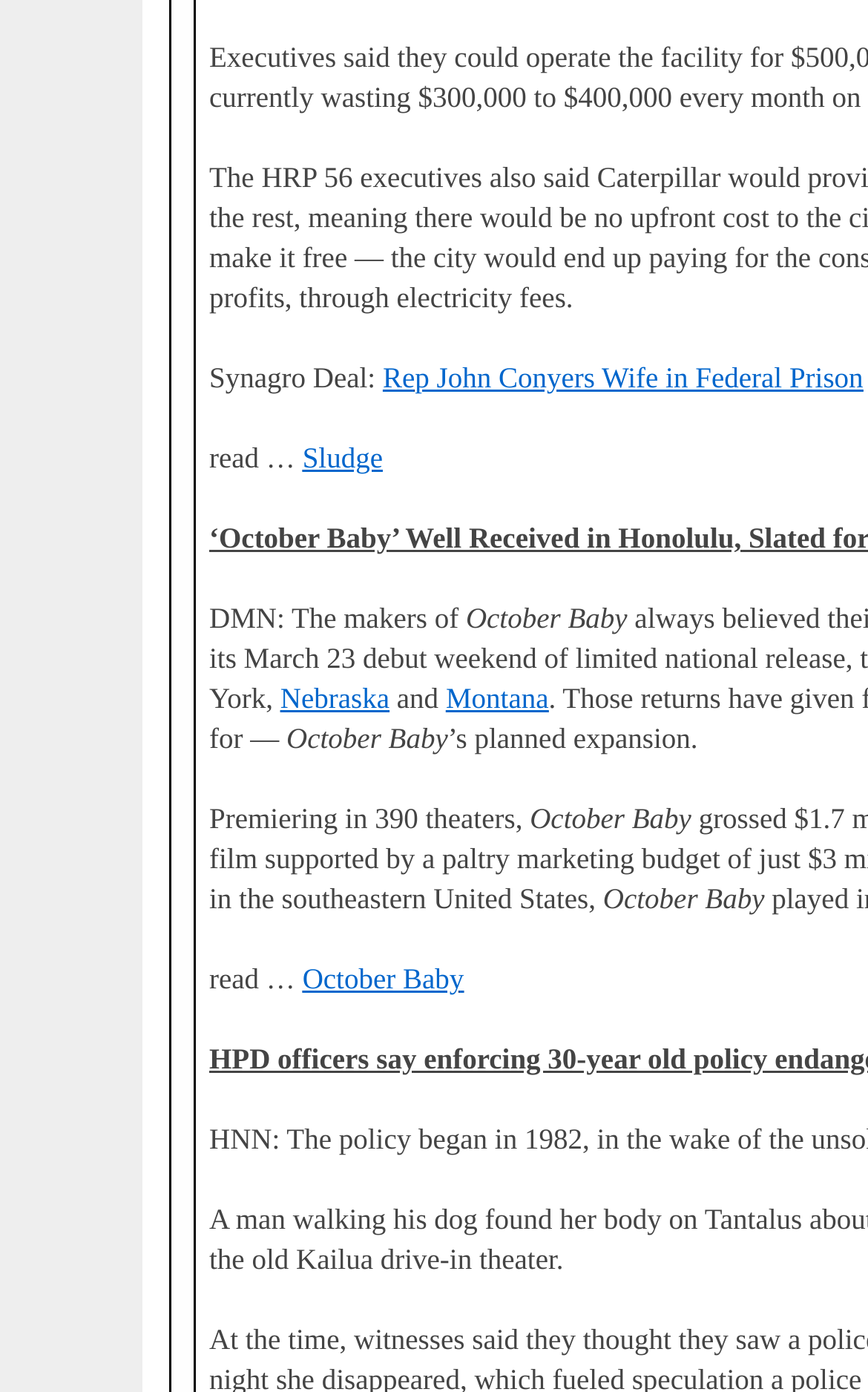What is the title of the first article?
Ensure your answer is thorough and detailed.

The first article title is 'Synagro Deal' which is indicated by the StaticText element with bounding box coordinates [0.241, 0.259, 0.441, 0.283] and OCR text 'Synagro Deal:'.